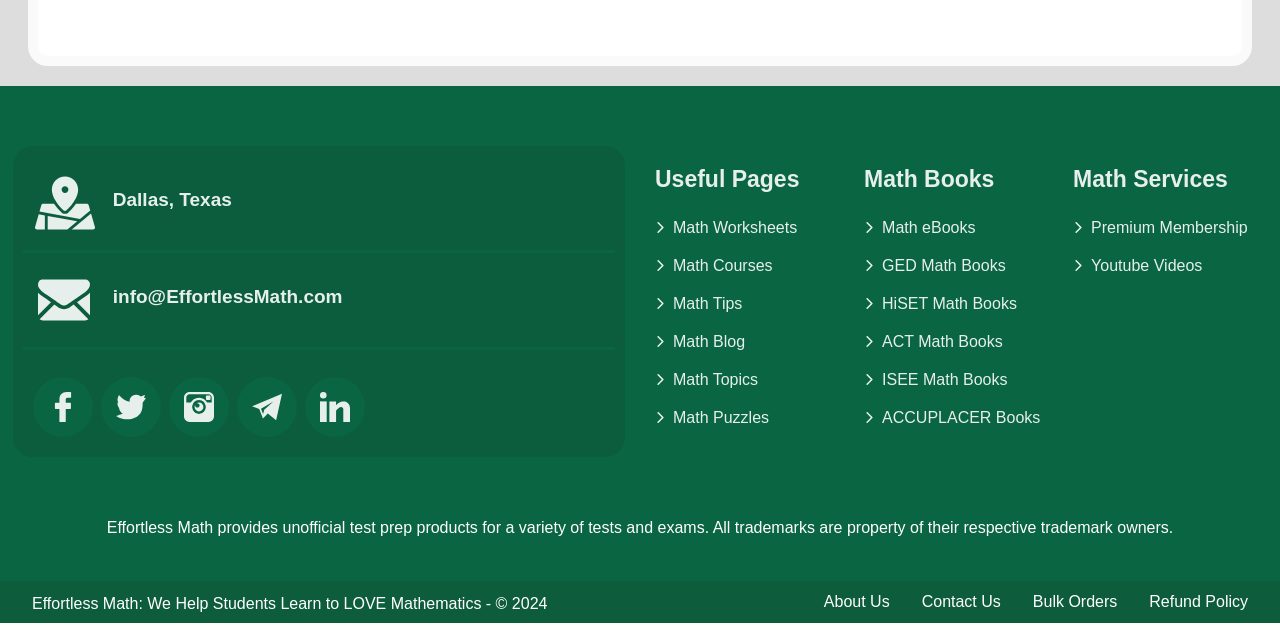Find the coordinates for the bounding box of the element with this description: "parent_node: Scan & Plan aria-label="logo"".

None